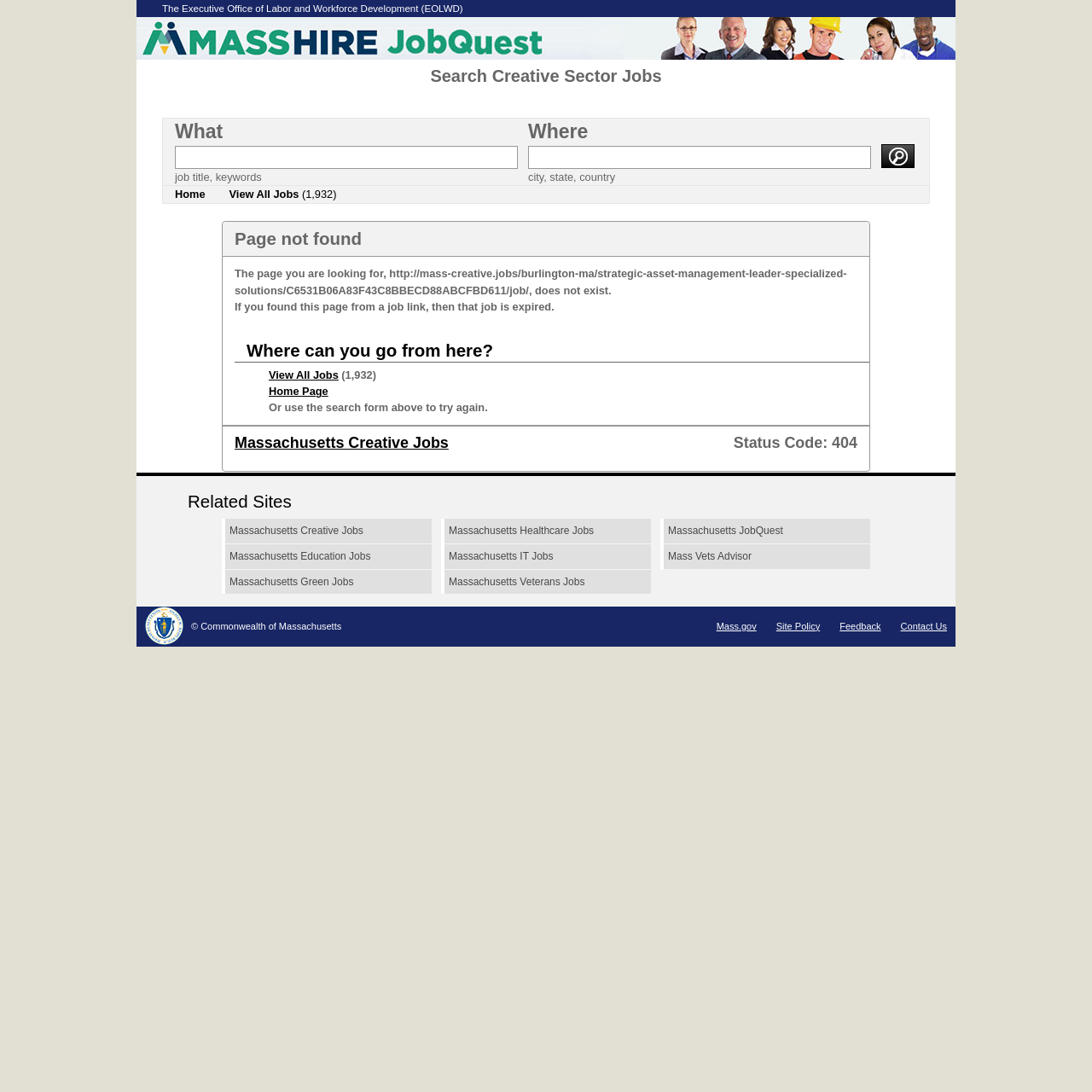Locate the bounding box coordinates of the region to be clicked to comply with the following instruction: "Search for a job by location". The coordinates must be four float numbers between 0 and 1, in the form [left, top, right, bottom].

[0.484, 0.133, 0.796, 0.169]